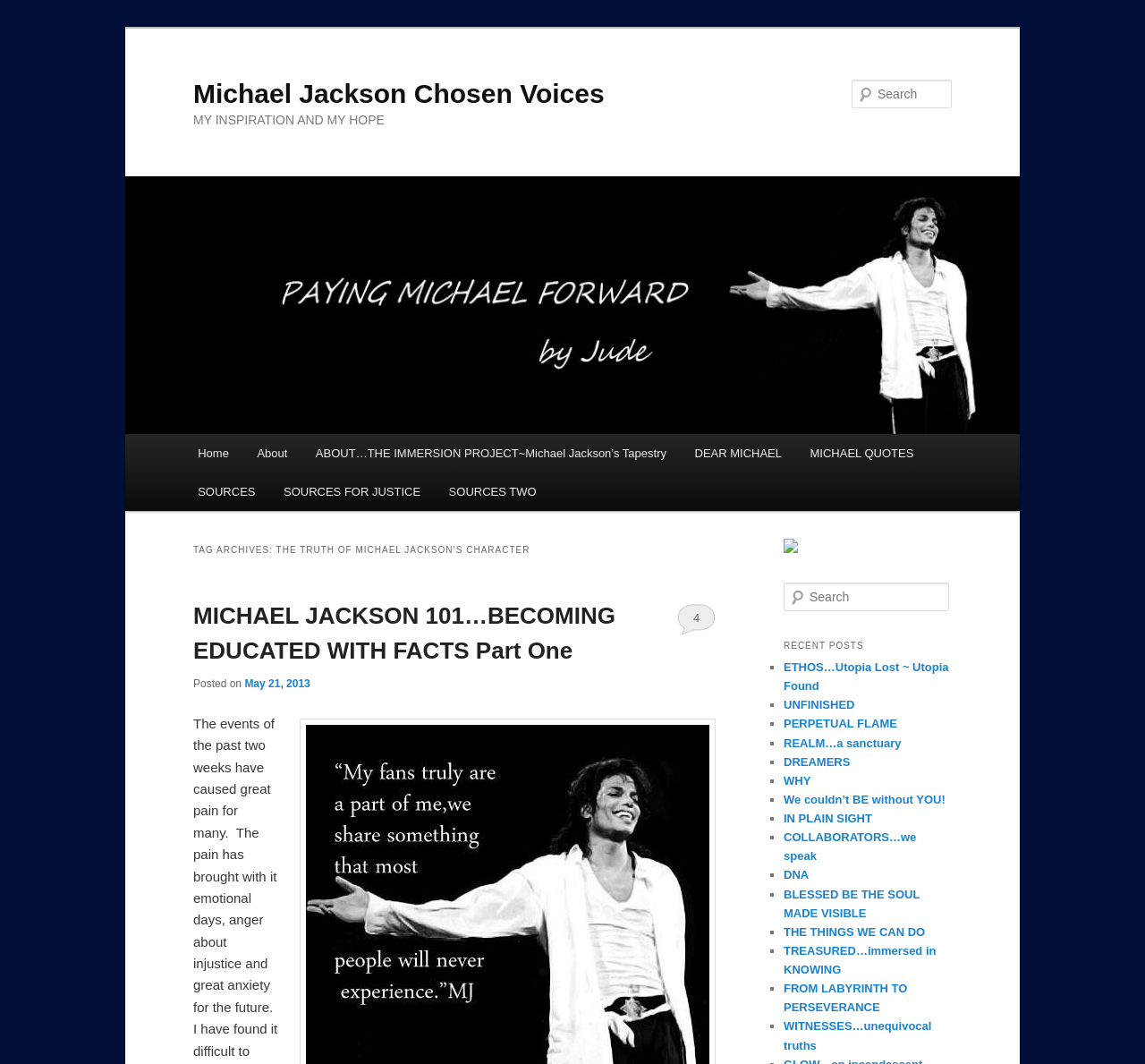What is the title of the first recent post?
Using the image as a reference, answer with just one word or a short phrase.

ETHOS…Utopia Lost ~ Utopia Found